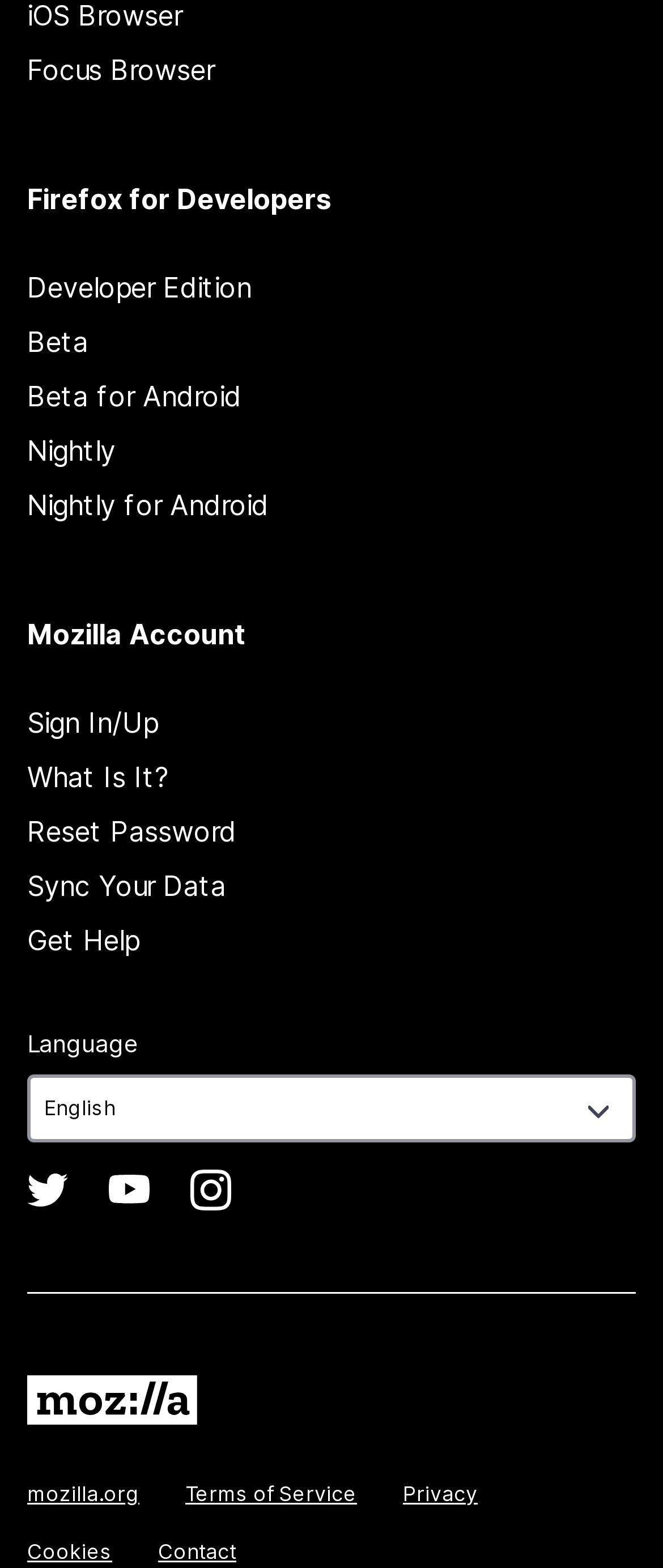Using the provided element description: "What Is It?", identify the bounding box coordinates. The coordinates should be four floats between 0 and 1 in the order [left, top, right, bottom].

[0.041, 0.484, 0.254, 0.506]